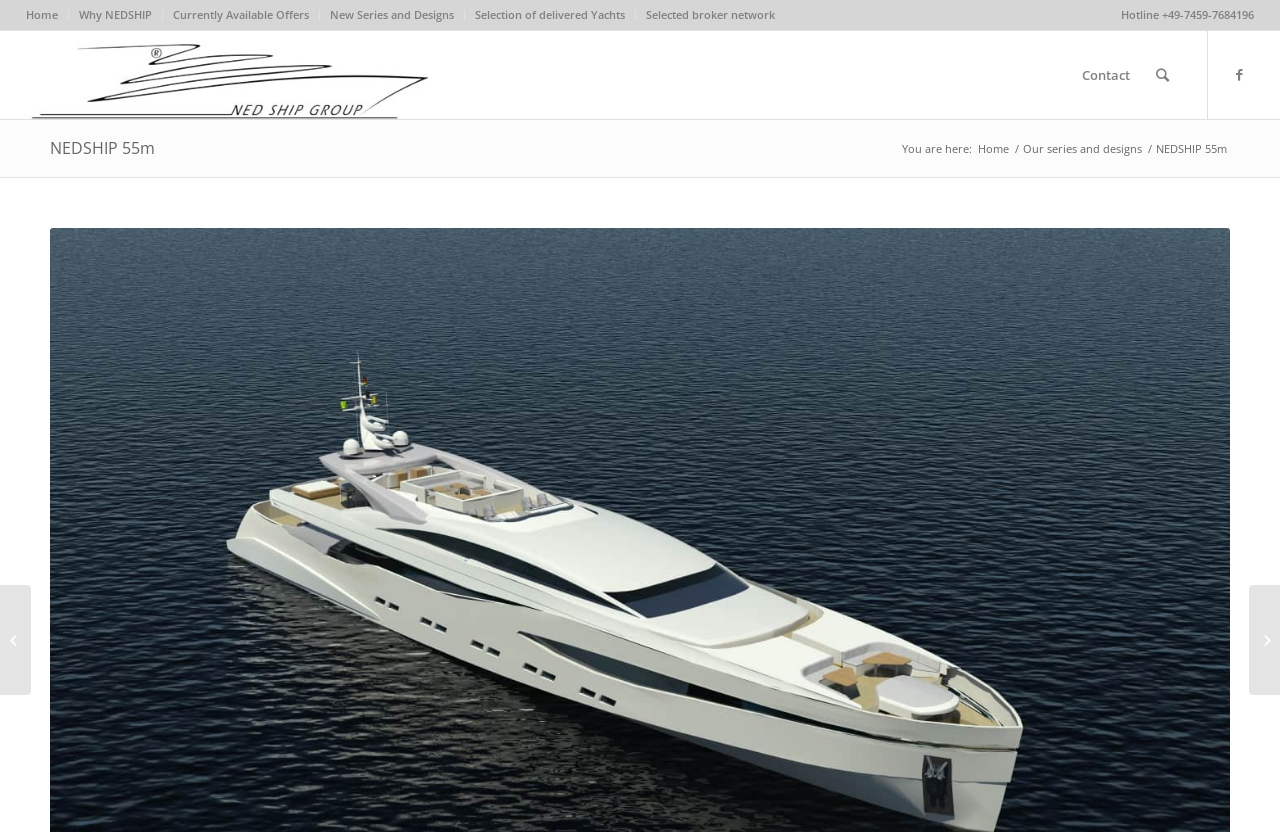Offer a meticulous description of the webpage's structure and content.

The webpage is about NEDSHIP 55m, a yacht design from Nedshipgroup. At the top left, there are six navigation links: "Home", "Why NEDSHIP", "Currently Available Offers", "New Series and Designs", "Selection of delivered Yachts", and "Selected broker network". These links are aligned horizontally and take up about a quarter of the screen width.

To the right of these links, there is a hotline number "Hotline +49-7459-7684196" displayed prominently. Below the navigation links, there is a large heading "NEDSHIP 55m" that spans almost the entire screen width. 

On the top right, there is a logo of Nedshipgroup, which is an image linked to the website's homepage. Next to the logo, there are two links: "Contact" and a hidden link with an icon. There is another hidden link with an icon at the top right corner of the screen.

Below the heading, there is a breadcrumb navigation section that shows the current page's location. It starts with "You are here:" followed by links to "Home", "Our series and designs", and finally "NEDSHIP 55m".

The main content of the page is divided into two sections. On the left, there is a link to "47 m Displacement Design" with a layout table below it. On the right, there is a link to "60 m Preliminary Design". These two sections take up about half of the screen height.